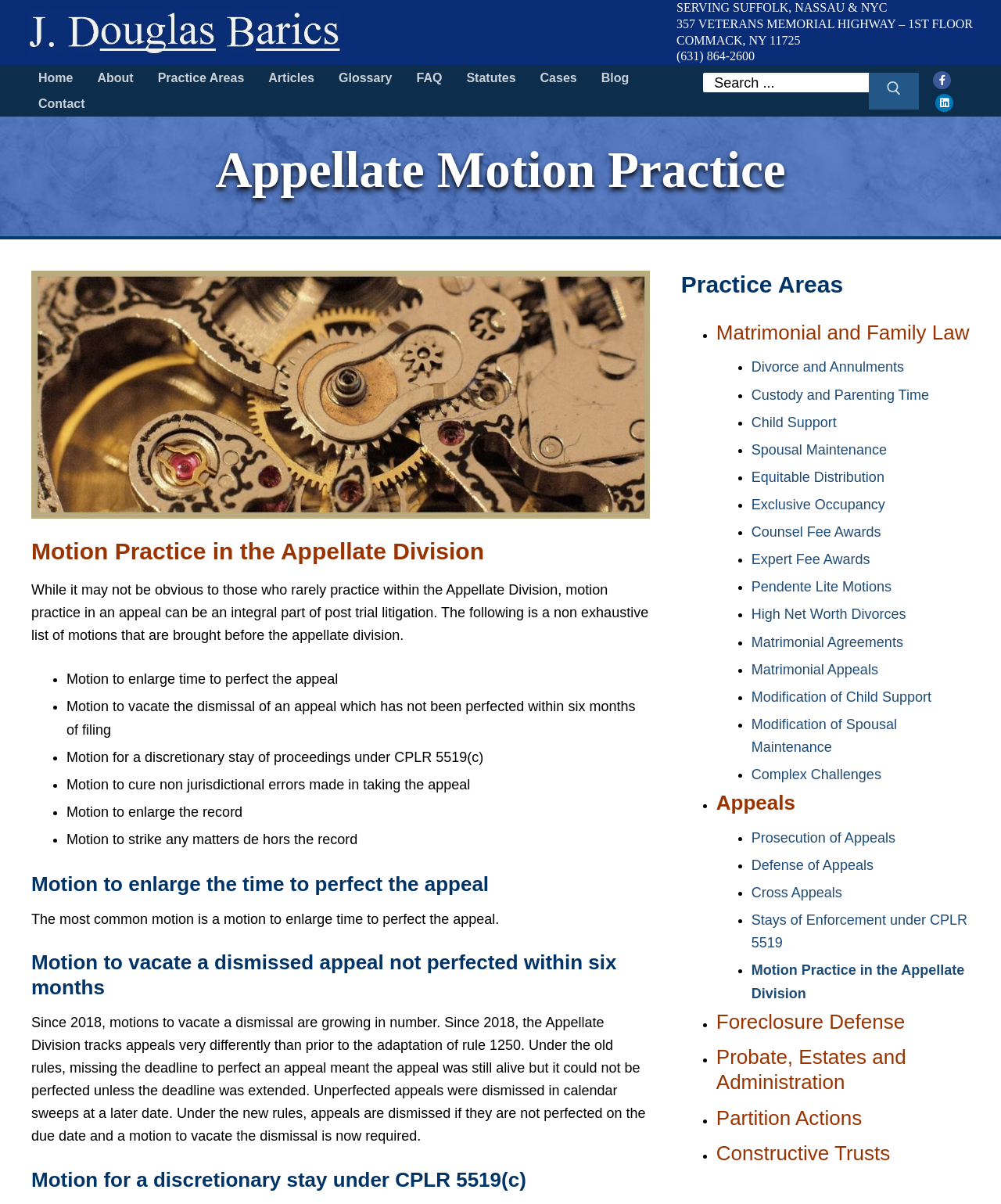Please identify the bounding box coordinates of the element's region that should be clicked to execute the following instruction: "Search for something". The bounding box coordinates must be four float numbers between 0 and 1, i.e., [left, top, right, bottom].

None